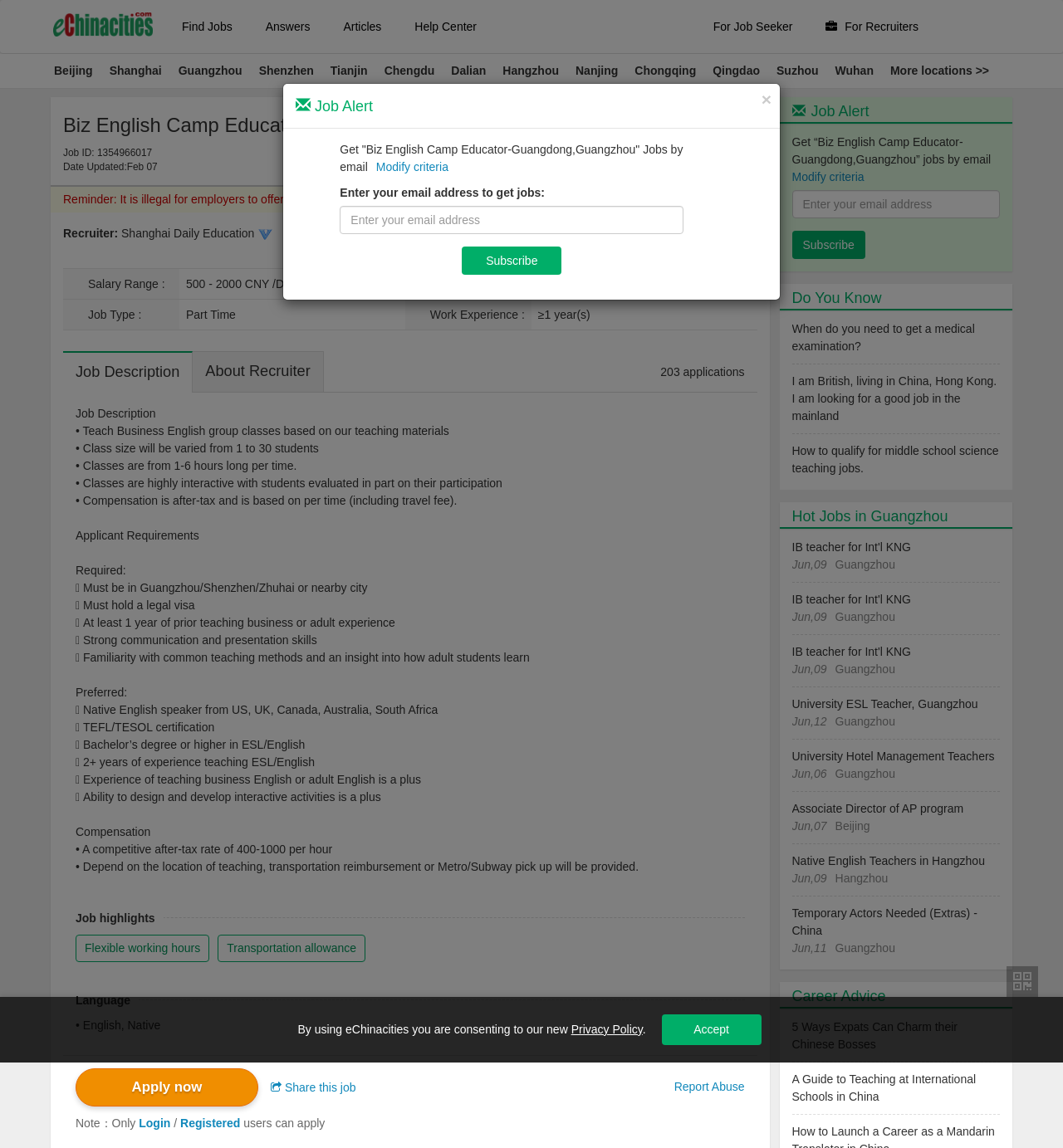Provide the bounding box coordinates of the HTML element this sentence describes: "IB teacher for Int'l KNG". The bounding box coordinates consist of four float numbers between 0 and 1, i.e., [left, top, right, bottom].

[0.745, 0.56, 0.941, 0.576]